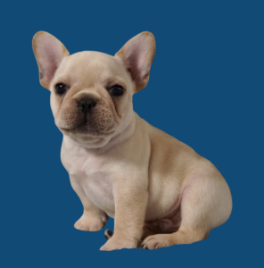Answer this question in one word or a short phrase: What is the color of the puppy's fur?

Cream-colored